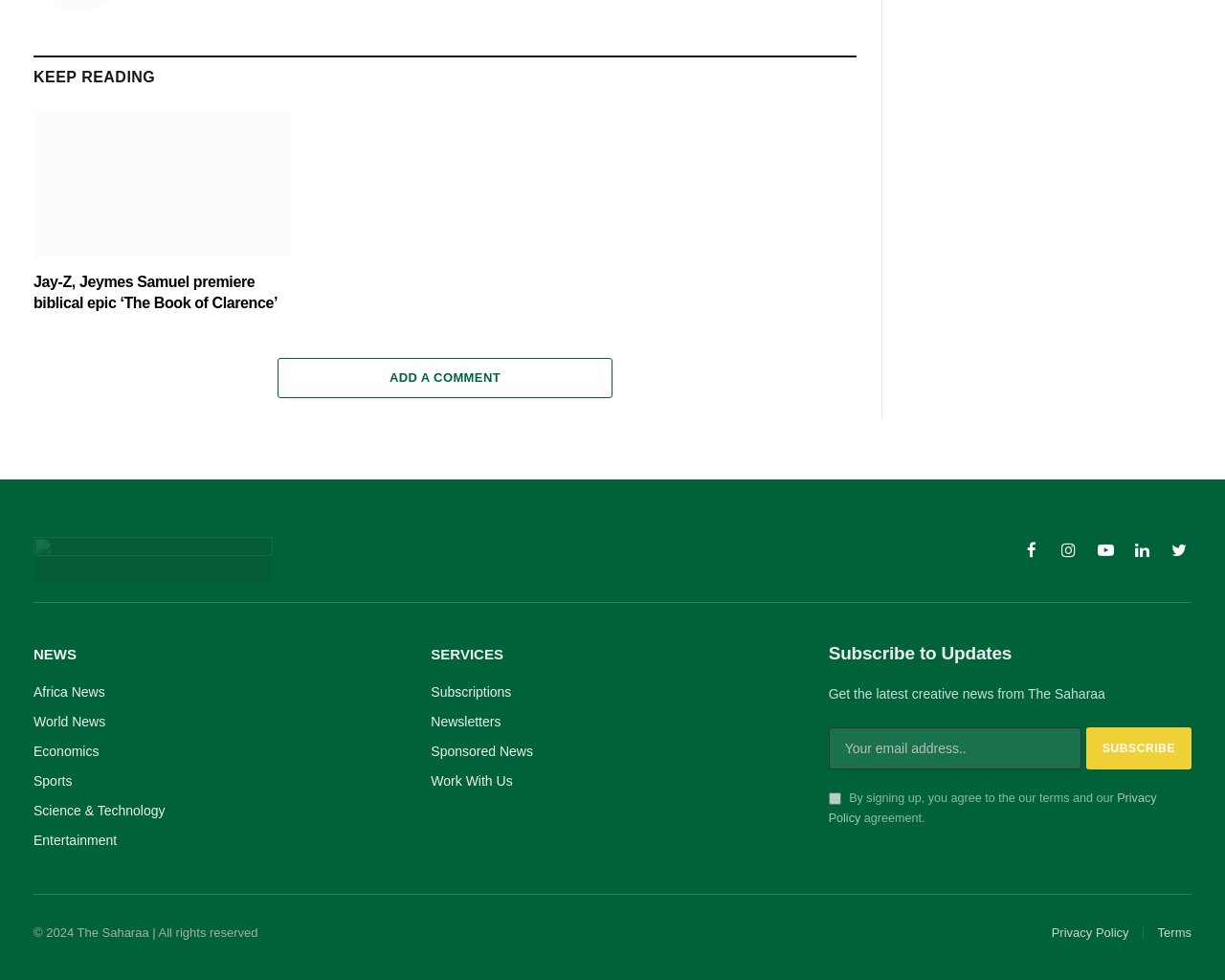Locate the bounding box coordinates of the area that needs to be clicked to fulfill the following instruction: "View 'Love Nature by Tyler Moore'". The coordinates should be in the format of four float numbers between 0 and 1, namely [left, top, right, bottom].

None